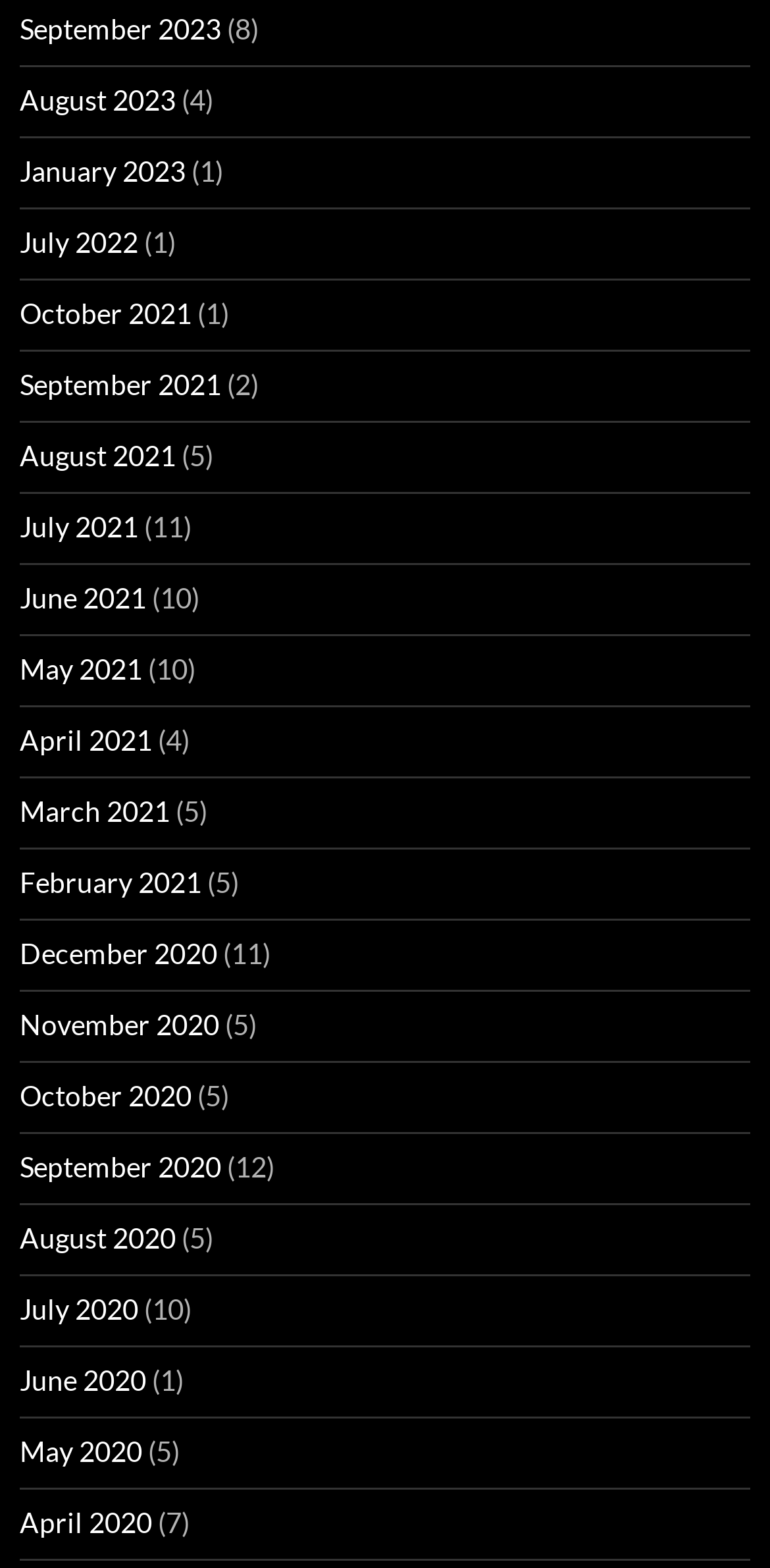Please identify the bounding box coordinates of the clickable region that I should interact with to perform the following instruction: "View January 2023". The coordinates should be expressed as four float numbers between 0 and 1, i.e., [left, top, right, bottom].

[0.026, 0.098, 0.241, 0.12]